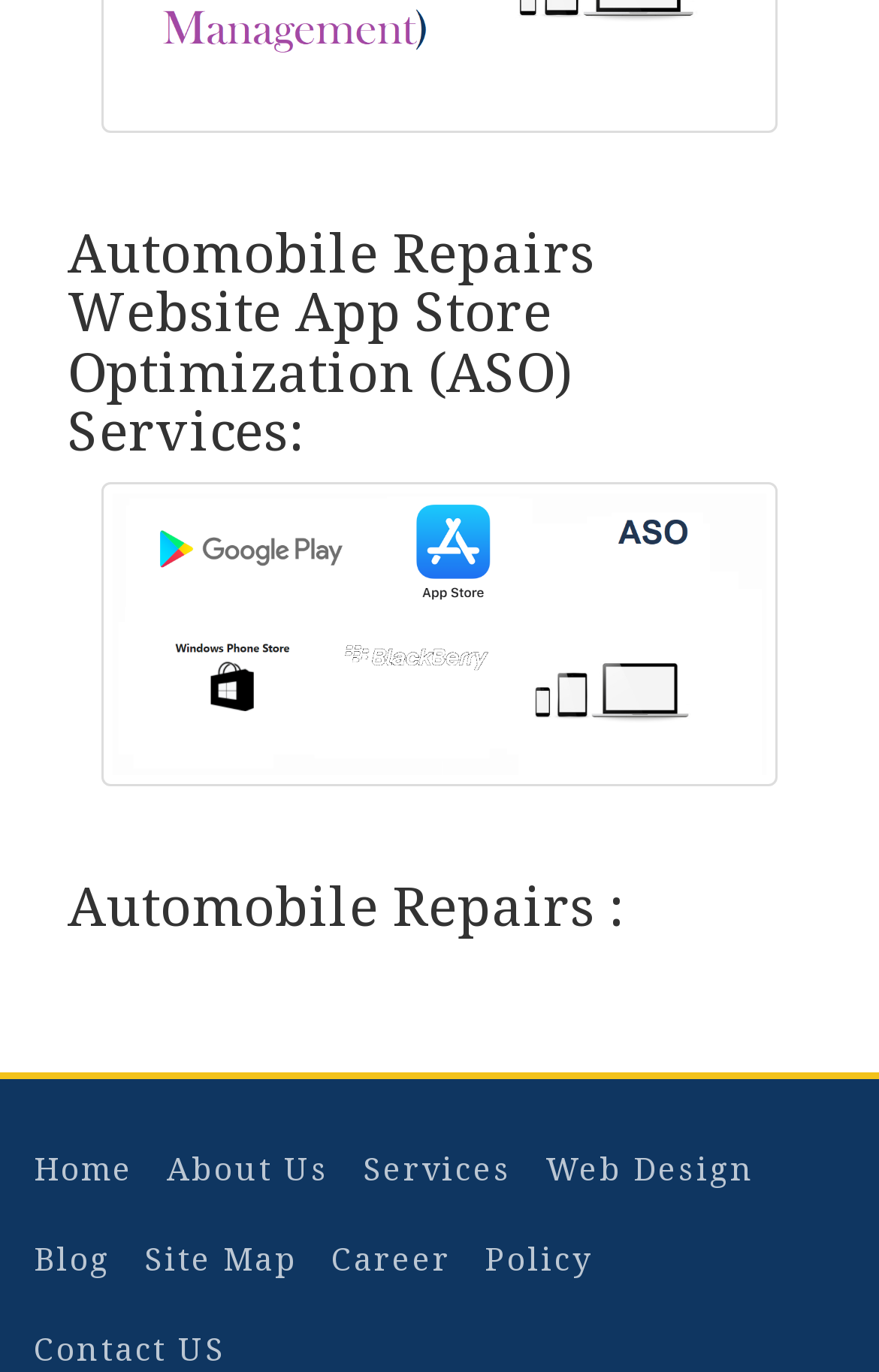Identify the bounding box for the described UI element. Provide the coordinates in (top-left x, top-left y, bottom-right x, bottom-right y) format with values ranging from 0 to 1: Career

[0.377, 0.901, 0.513, 0.932]